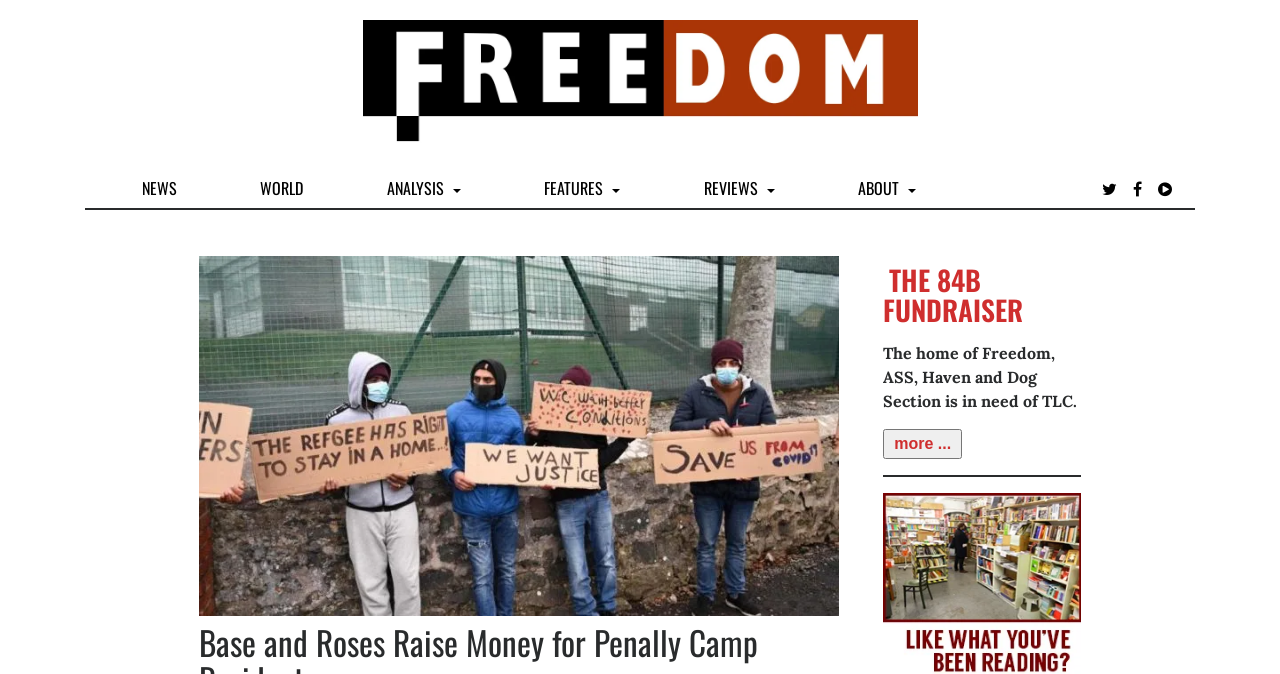For the element described, predict the bounding box coordinates as (top-left x, top-left y, bottom-right x, bottom-right y). All values should be between 0 and 1. Element description: alt="Freedom News"

[0.283, 0.024, 0.717, 0.226]